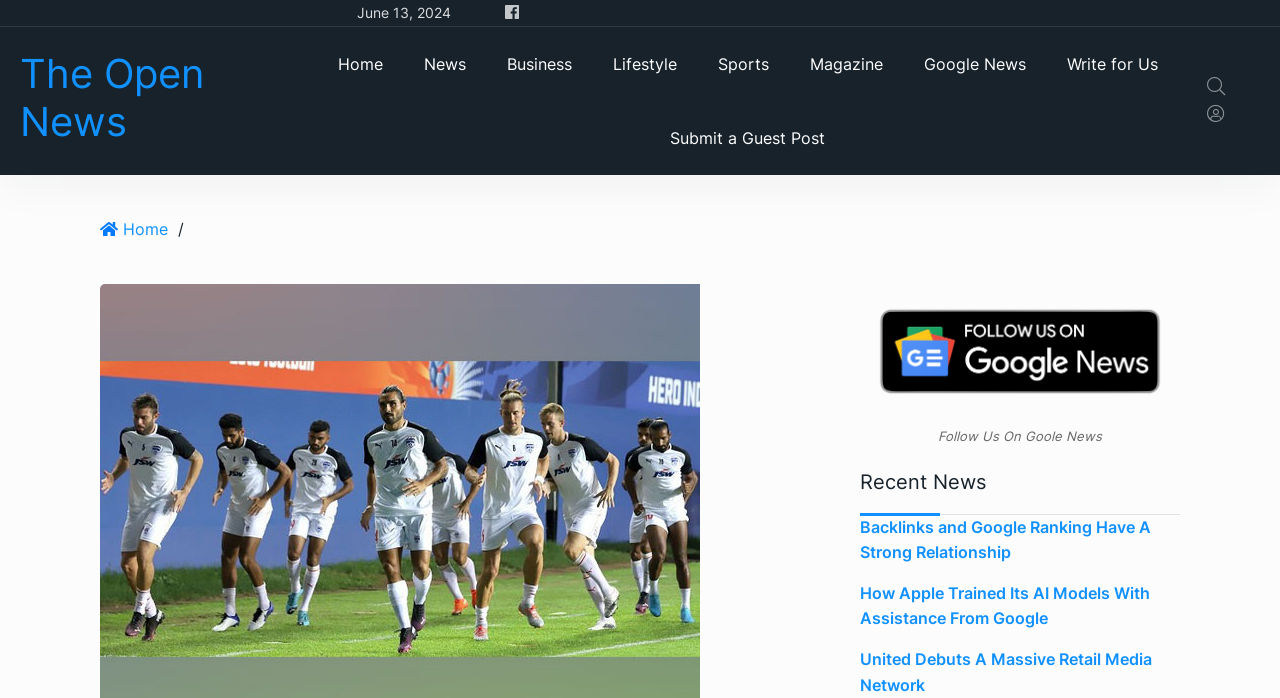How many main categories are available in the top menu?
Please describe in detail the information shown in the image to answer the question.

The top menu has several links, including 'Home', 'News', 'Business', 'Lifestyle', 'Sports', 'Magazine', and 'Google News', which are the main categories available on the website.